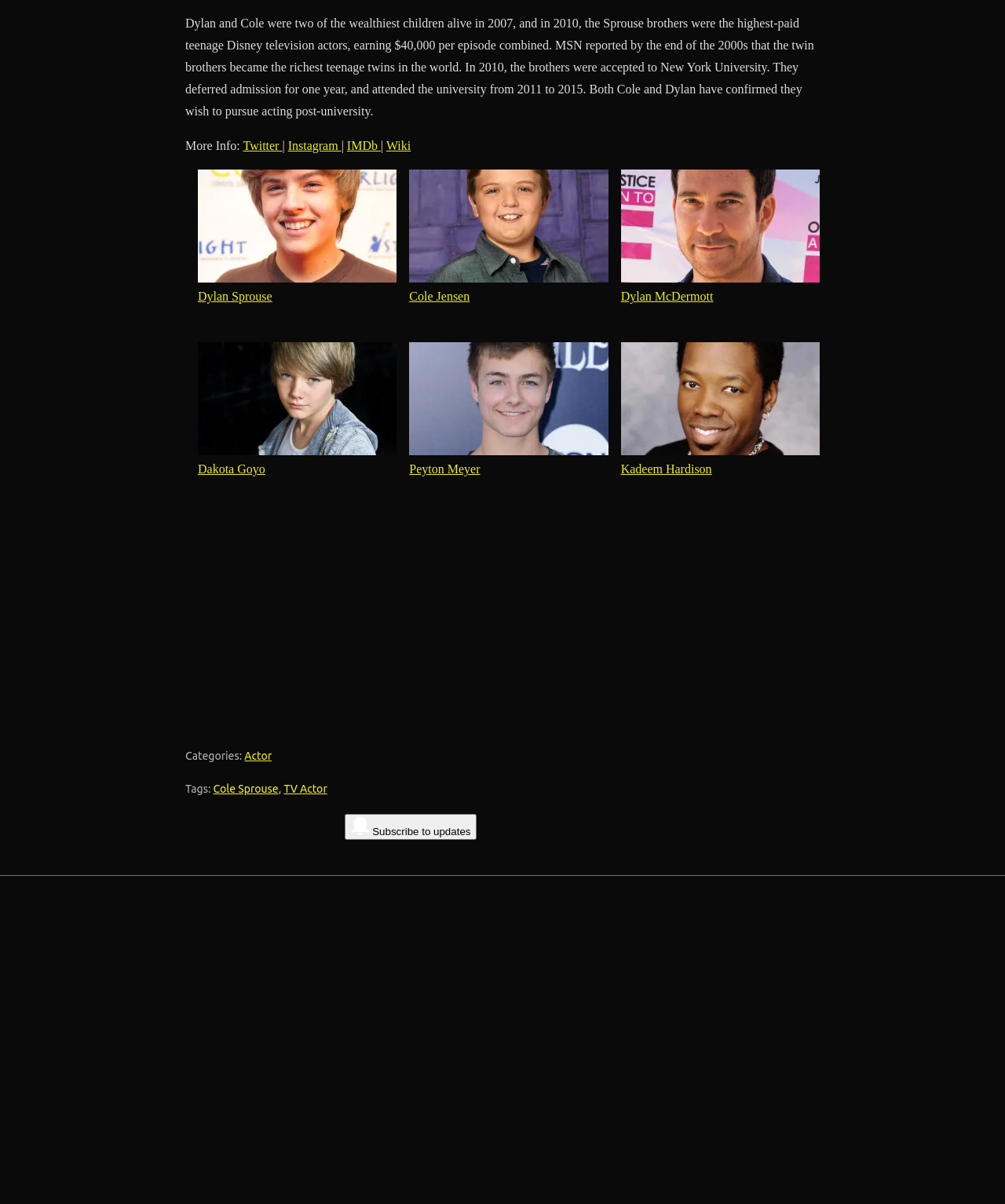How much did the Sprouse brothers earn per episode combined?
Please provide a comprehensive answer based on the contents of the image.

According to the static text at the top of the webpage, 'the Sprouse brothers were the highest-paid teenage Disney television actors, earning $40,000 per episode combined'.